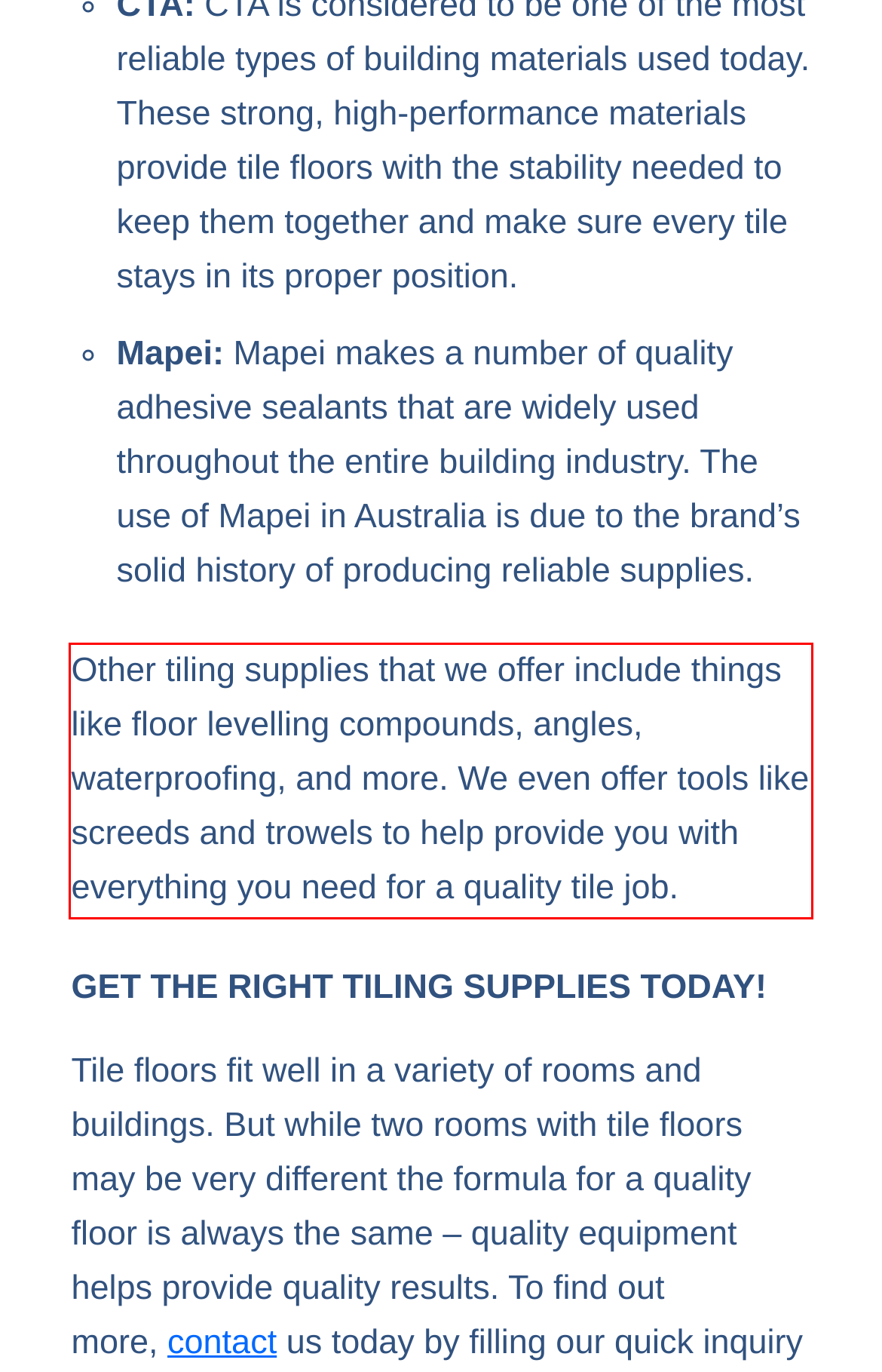Locate the red bounding box in the provided webpage screenshot and use OCR to determine the text content inside it.

Other tiling supplies that we offer include things like floor levelling compounds, angles, waterproofing, and more. We even offer tools like screeds and trowels to help provide you with everything you need for a quality tile job.